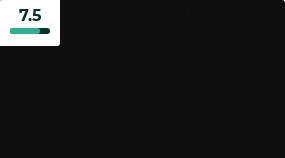Please analyze the image and give a detailed answer to the question:
What is the purpose of the scorecard?

The context suggests a focus on evaluating the Mazda MX-30 M Hybrid within the broader automotive review landscape, helping prospective buyers understand its standing among peers.